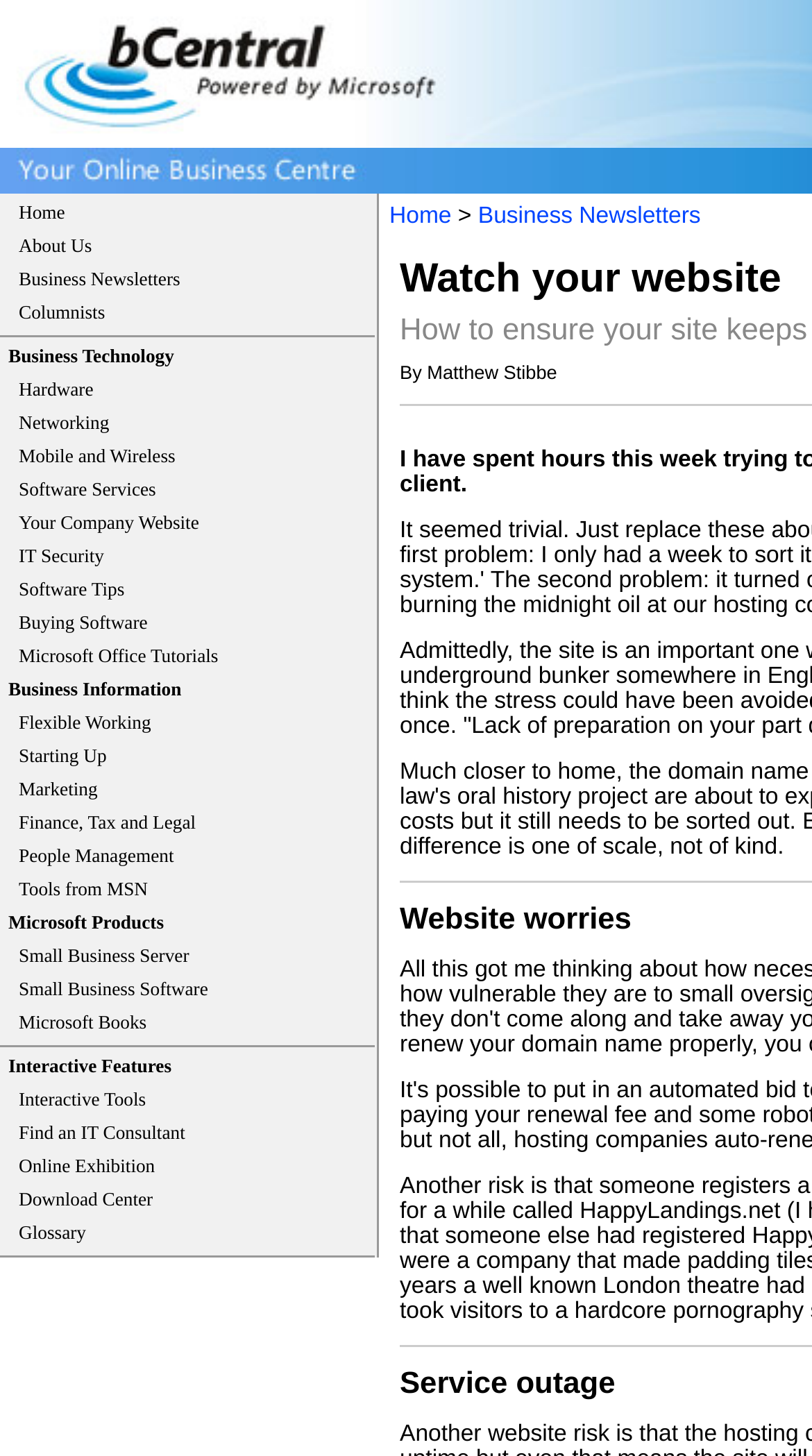Provide the bounding box coordinates for the area that should be clicked to complete the instruction: "download from the Download Center".

[0.023, 0.816, 0.188, 0.831]